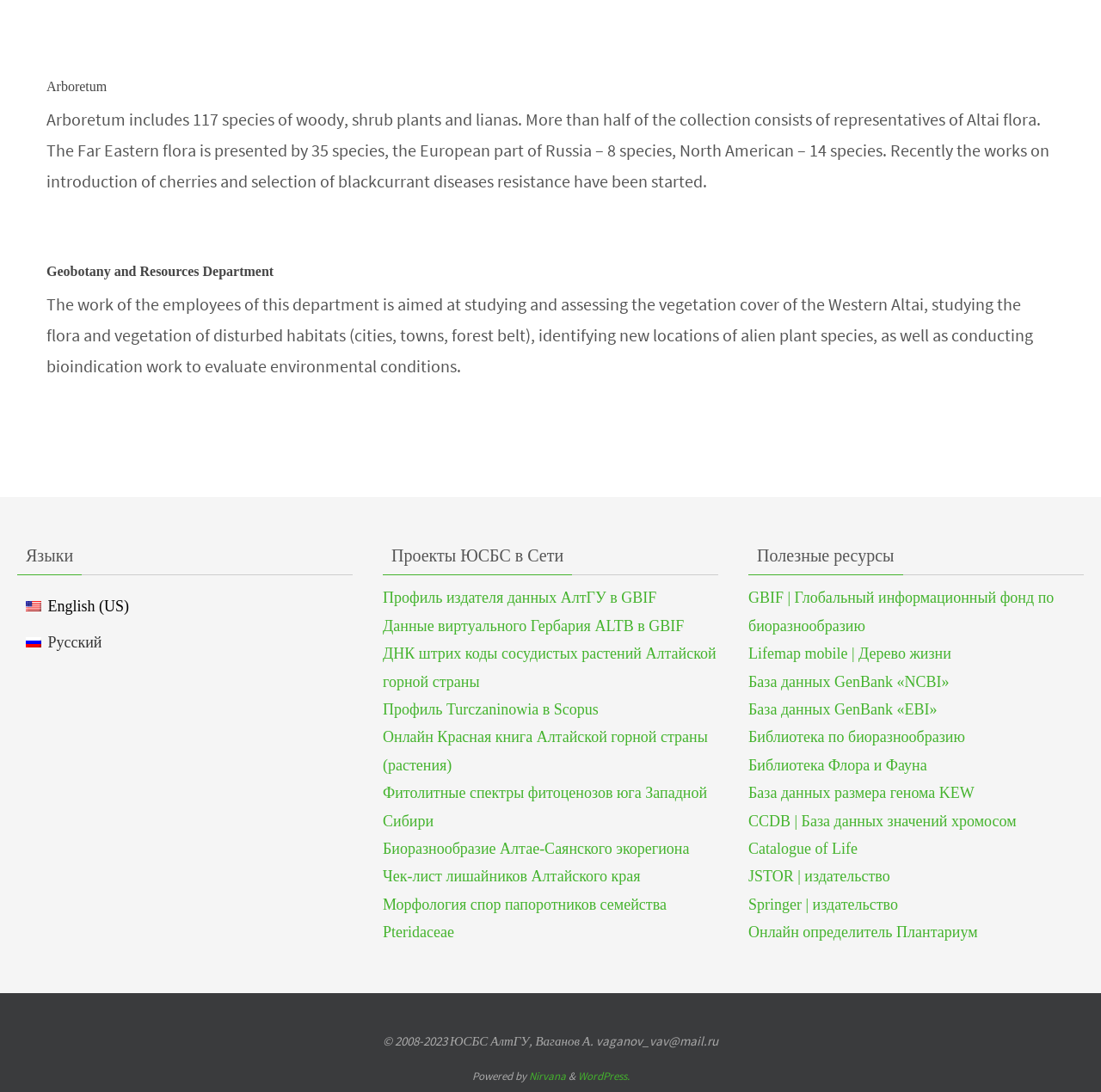How many links are there in the 'Полезные ресурсы' section?
Using the visual information, answer the question in a single word or phrase.

10